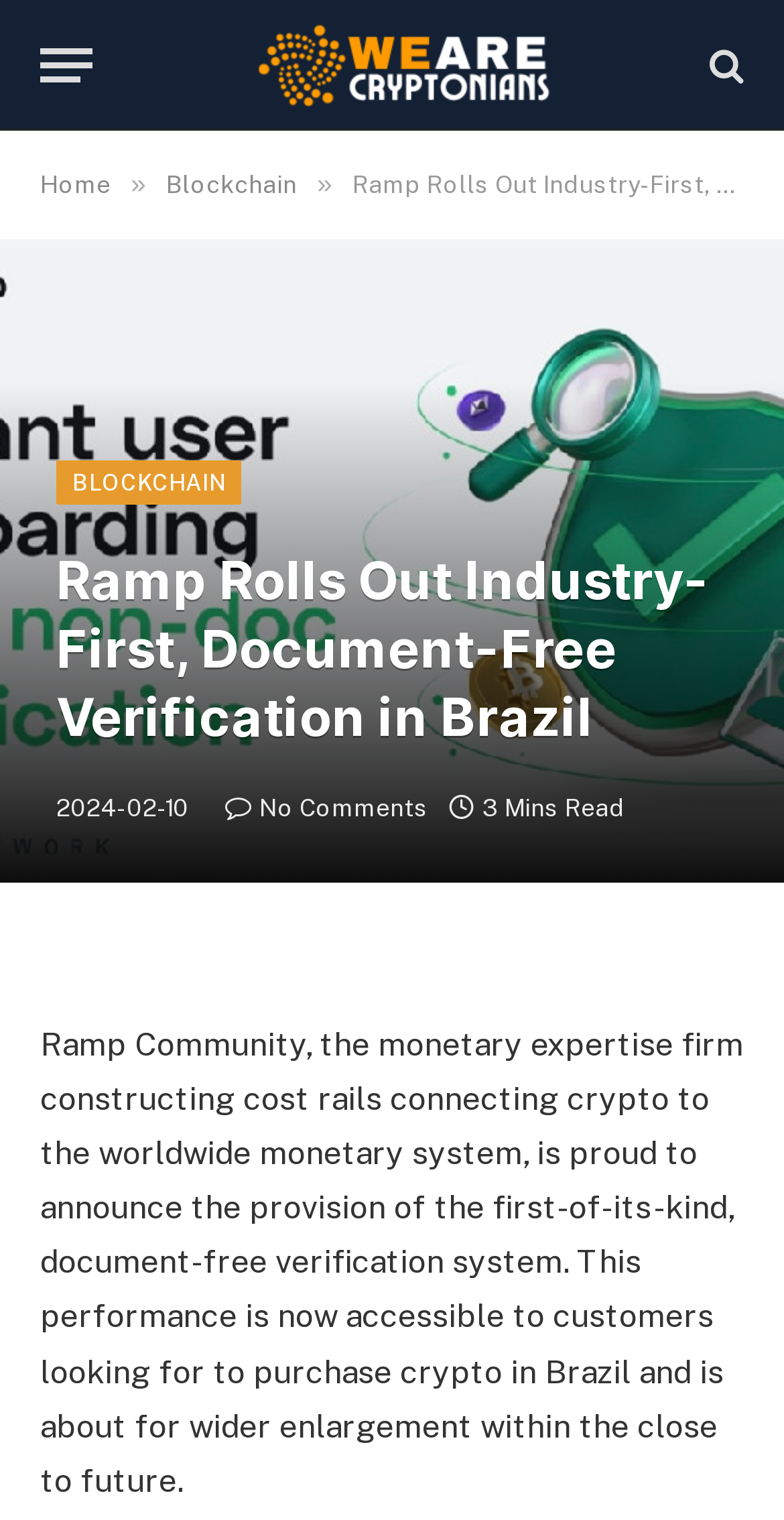What is the estimated reading time of the article?
Please provide a single word or phrase as the answer based on the screenshot.

3 Mins